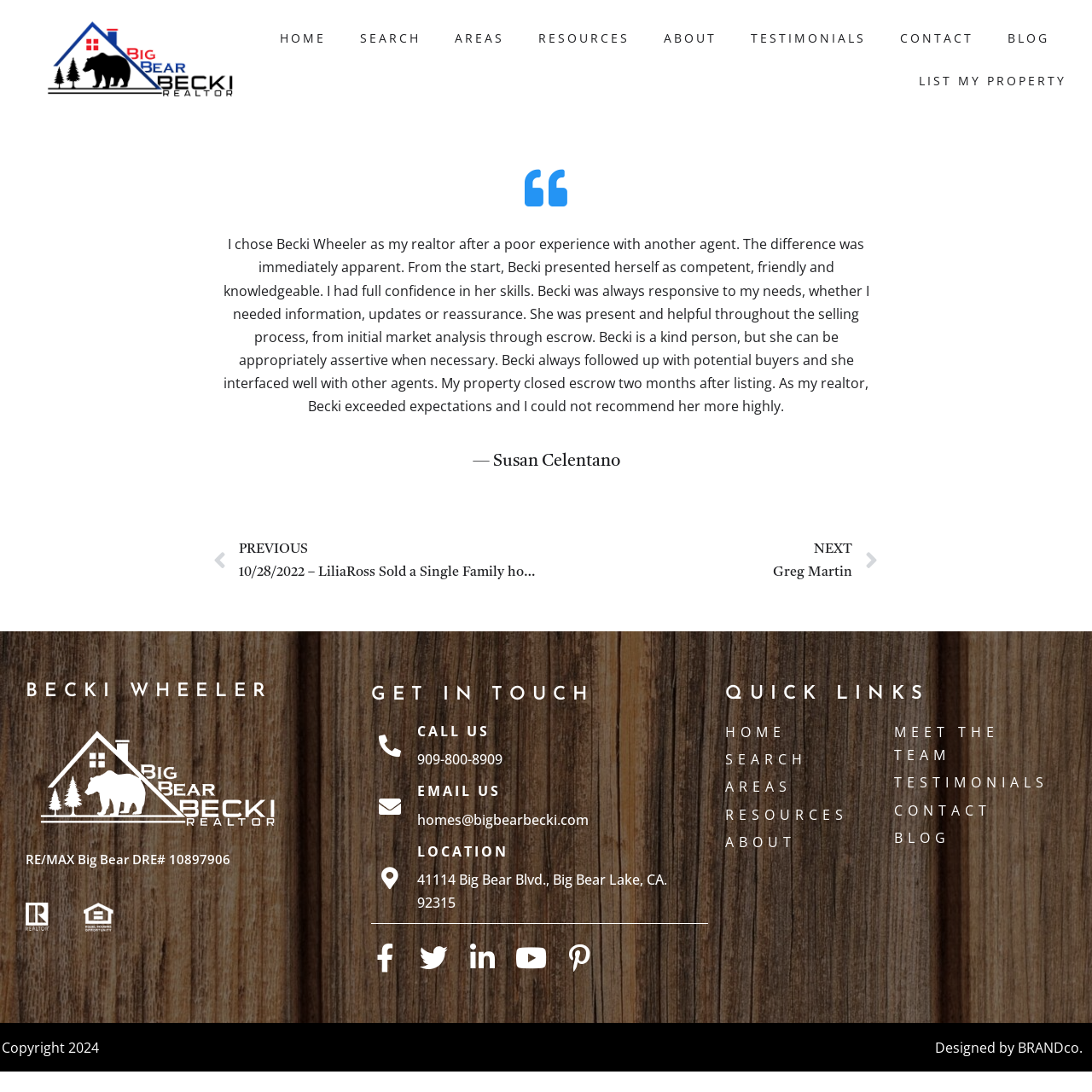Use a single word or phrase to answer the question: 
What is the phone number to call for getting in touch?

909-800-8909